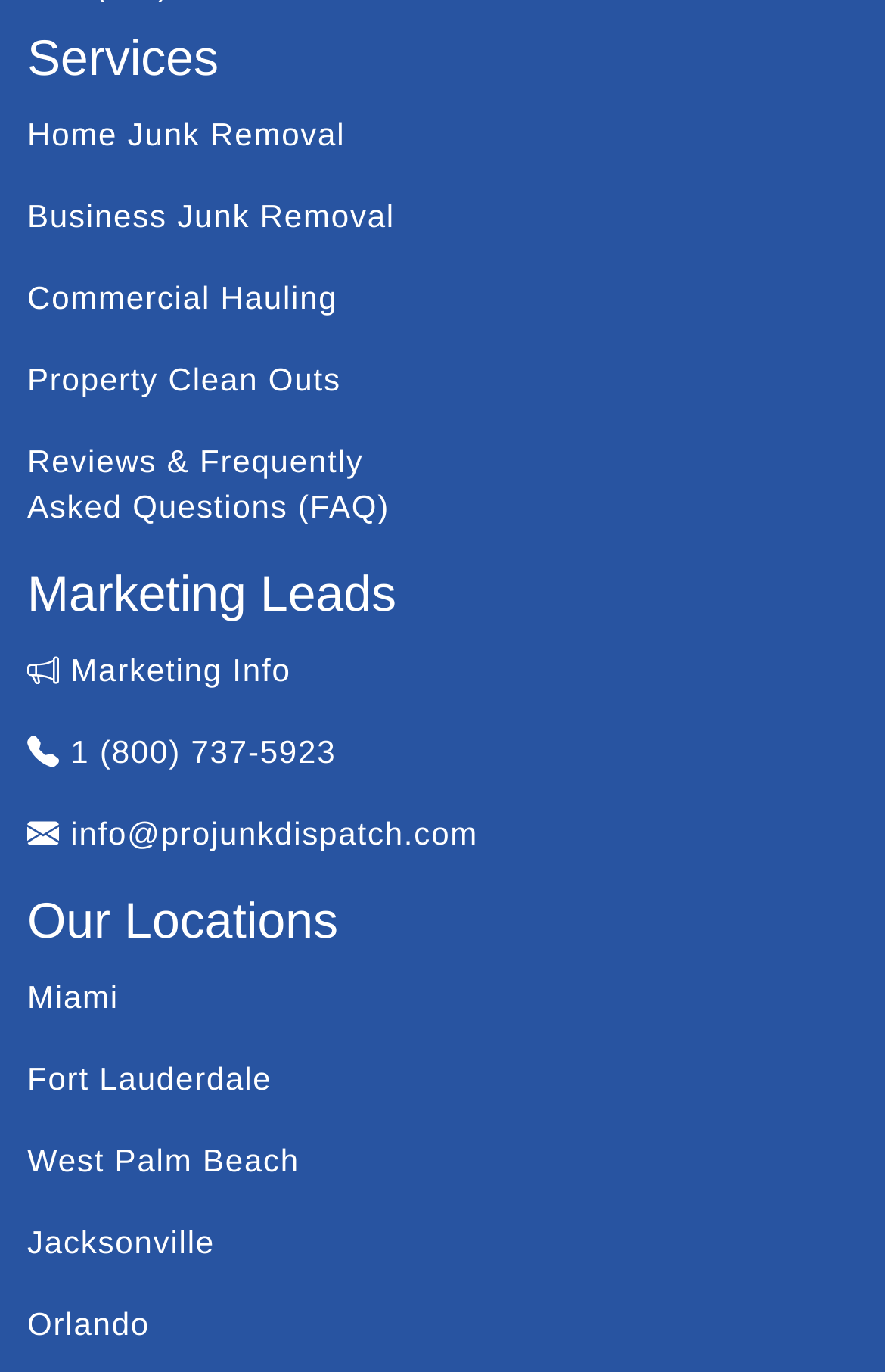Locate the bounding box coordinates of the area to click to fulfill this instruction: "Visit Jacksonville location". The bounding box should be presented as four float numbers between 0 and 1, in the order [left, top, right, bottom].

[0.031, 0.892, 0.243, 0.918]